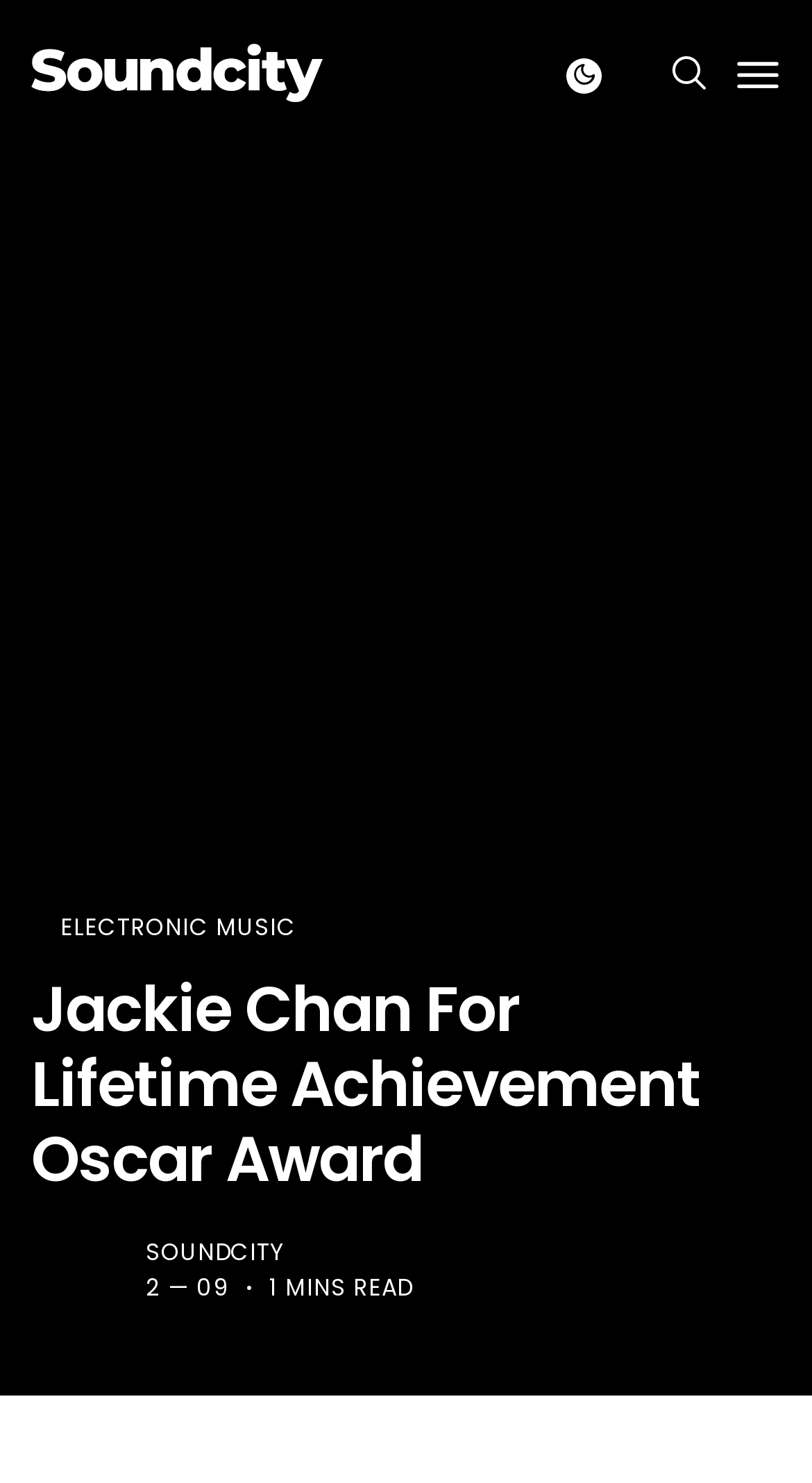What is the category of the article?
Answer the question with as much detail as possible.

I inferred this answer by looking at the link 'ELECTRONIC MUSIC' which is located at the top of the webpage, indicating that the article belongs to this category.